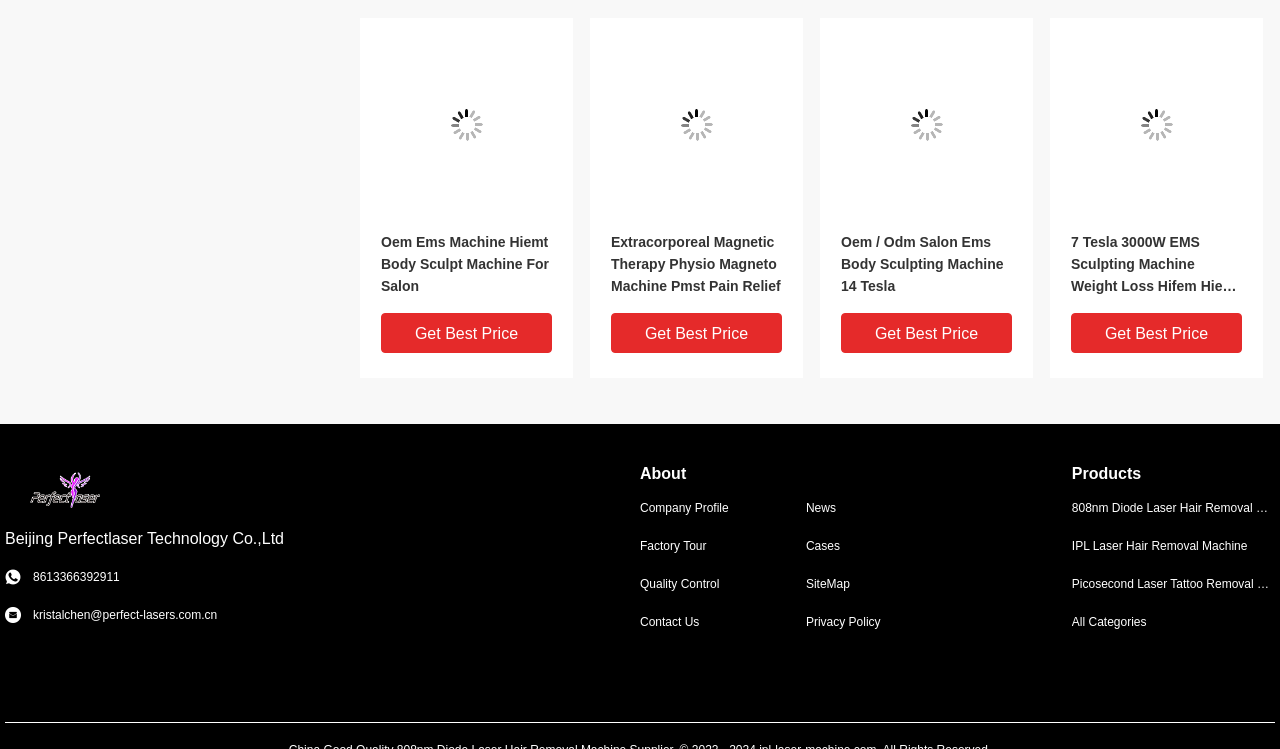Give a one-word or one-phrase response to the question:
How many handles does the 'Portable Emslim RF Body Slimming Machine' have?

4